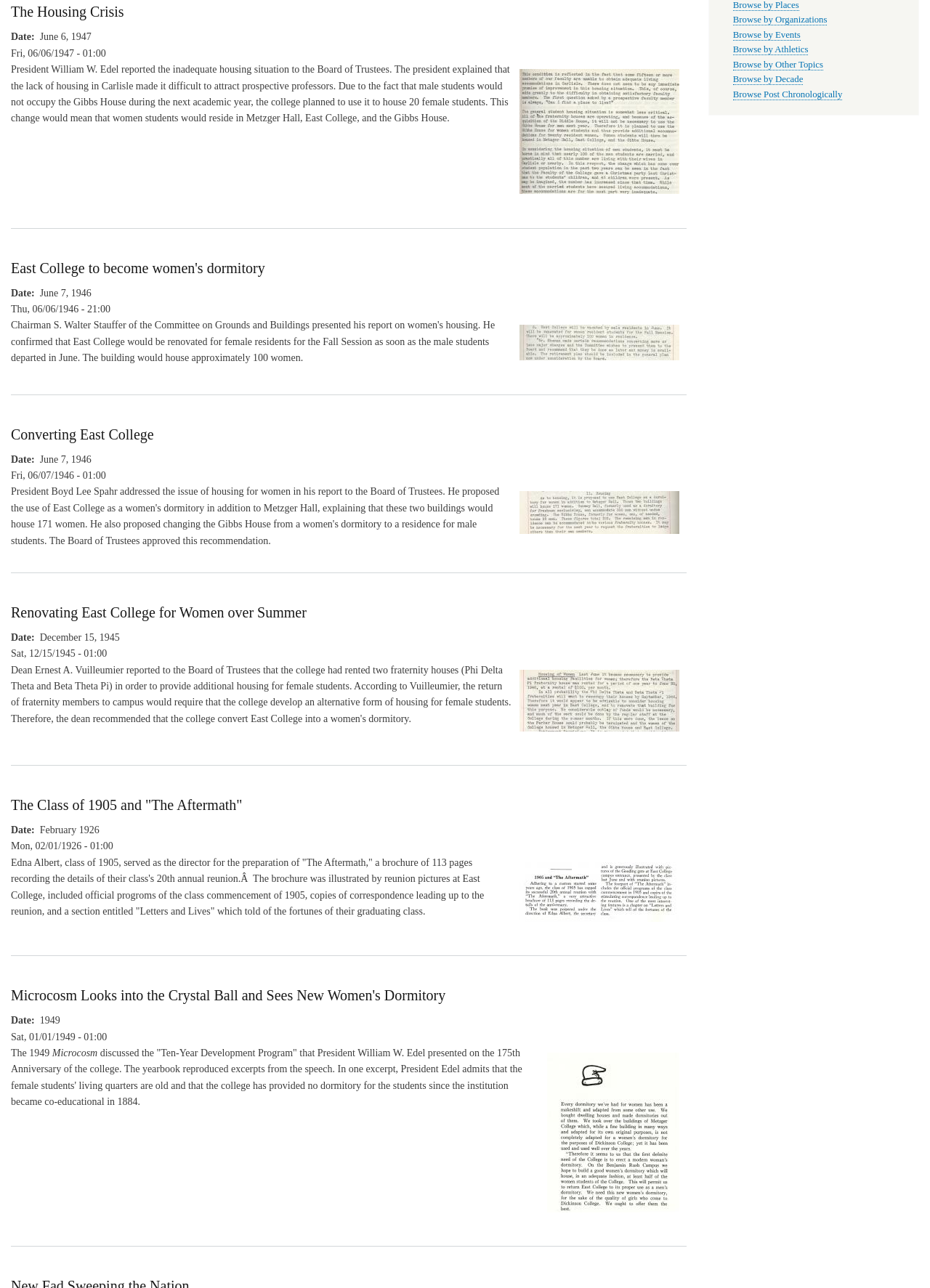Please find the bounding box coordinates (top-left x, top-left y, bottom-right x, bottom-right y) in the screenshot for the UI element described as follows: Browse by Other Topics

[0.788, 0.046, 0.885, 0.055]